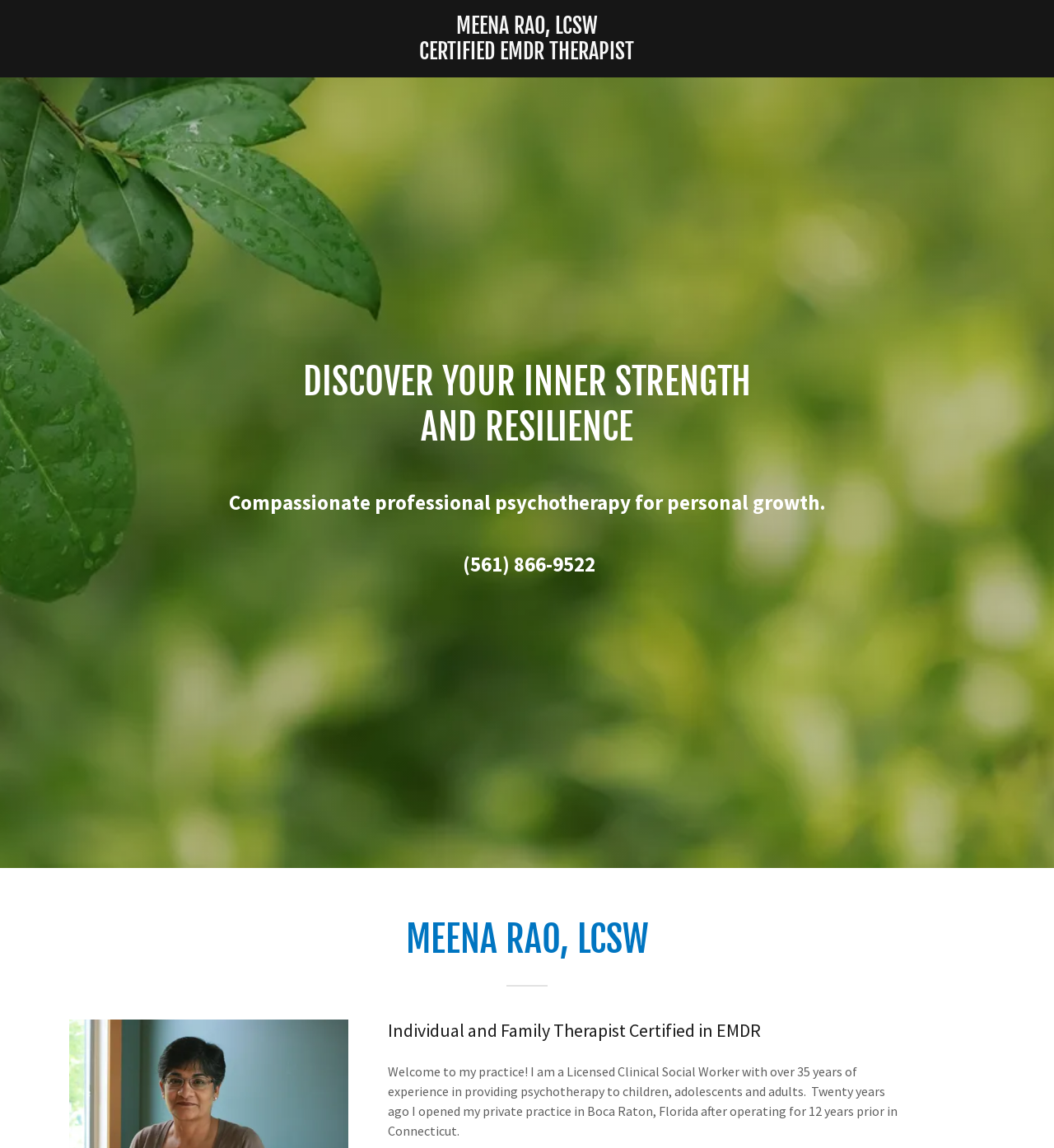Provide an in-depth caption for the elements present on the webpage.

The webpage is about Meena Rao, a licensed clinical social worker who offers compassionate and professional counseling services to individuals, couples, and families. At the top of the page, there is a main section that spans the entire width of the page, taking up about 75% of the screen height. Within this section, there is a link to Meena Rao's profile, which has a popup menu, located roughly in the middle of the page. 

Below the link, there is a large image that occupies the full width of the page, taking up about 69% of the screen height. On top of the image, there is a heading that reads "DISCOVER YOUR INNER STRENGTH AND RESILIENCE" in a prominent position, roughly in the middle of the page. 

Underneath the heading, there are three lines of text. The first line describes Meena Rao's services, stating that she offers "Compassionate professional psychotherapy for personal growth." The second line is a blank space, and the third line displays her phone number, "(561) 866-9522". 

At the bottom of the page, there are three headings. The first heading, "MEENA RAO, LCSW", is located near the top left corner of the bottom section. The second heading, "Individual and Family Therapist Certified in EMDR", is positioned roughly in the middle of the bottom section. The third heading is not explicitly stated, but it appears to be a continuation of Meena Rao's profile, describing her experience and background as a licensed clinical social worker.